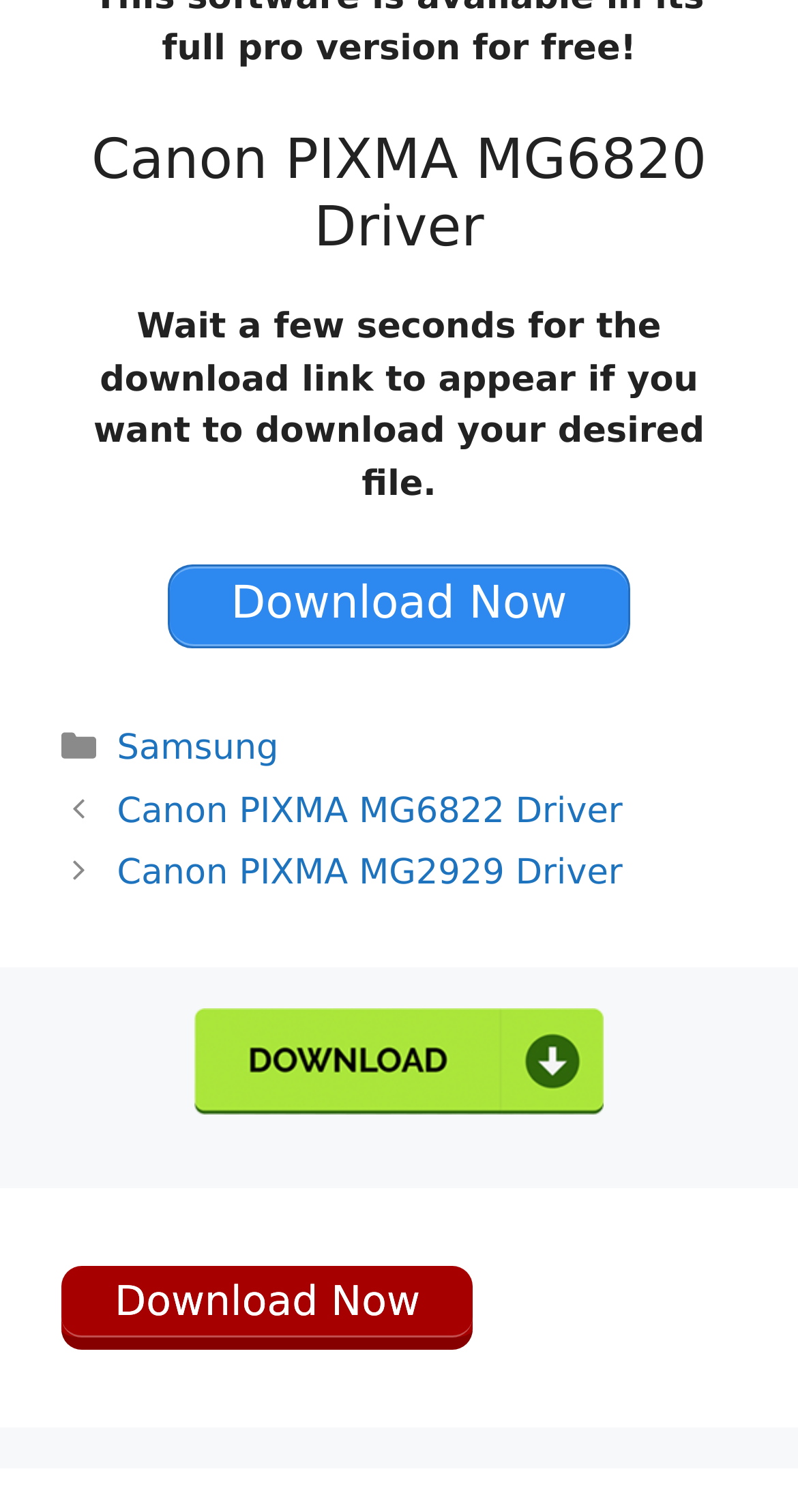What is the main purpose of this webpage?
From the screenshot, provide a brief answer in one word or phrase.

Download driver